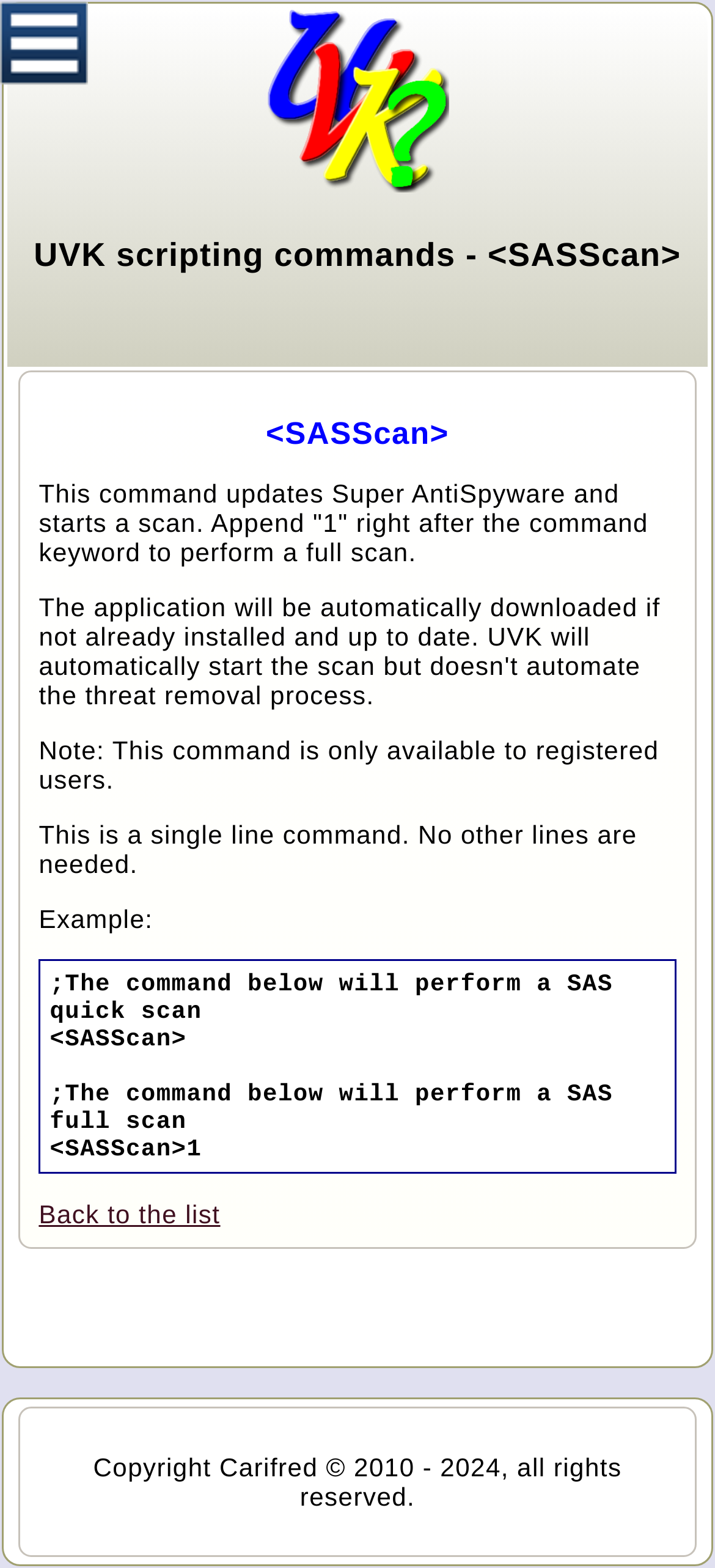What is the purpose of the SASScan command?
Look at the webpage screenshot and answer the question with a detailed explanation.

Based on the webpage content, the SASScan command is used to update Super AntiSpyware and start a scan. This is evident from the description provided on the webpage, which states 'This command updates Super AntiSpyware and starts a scan.'